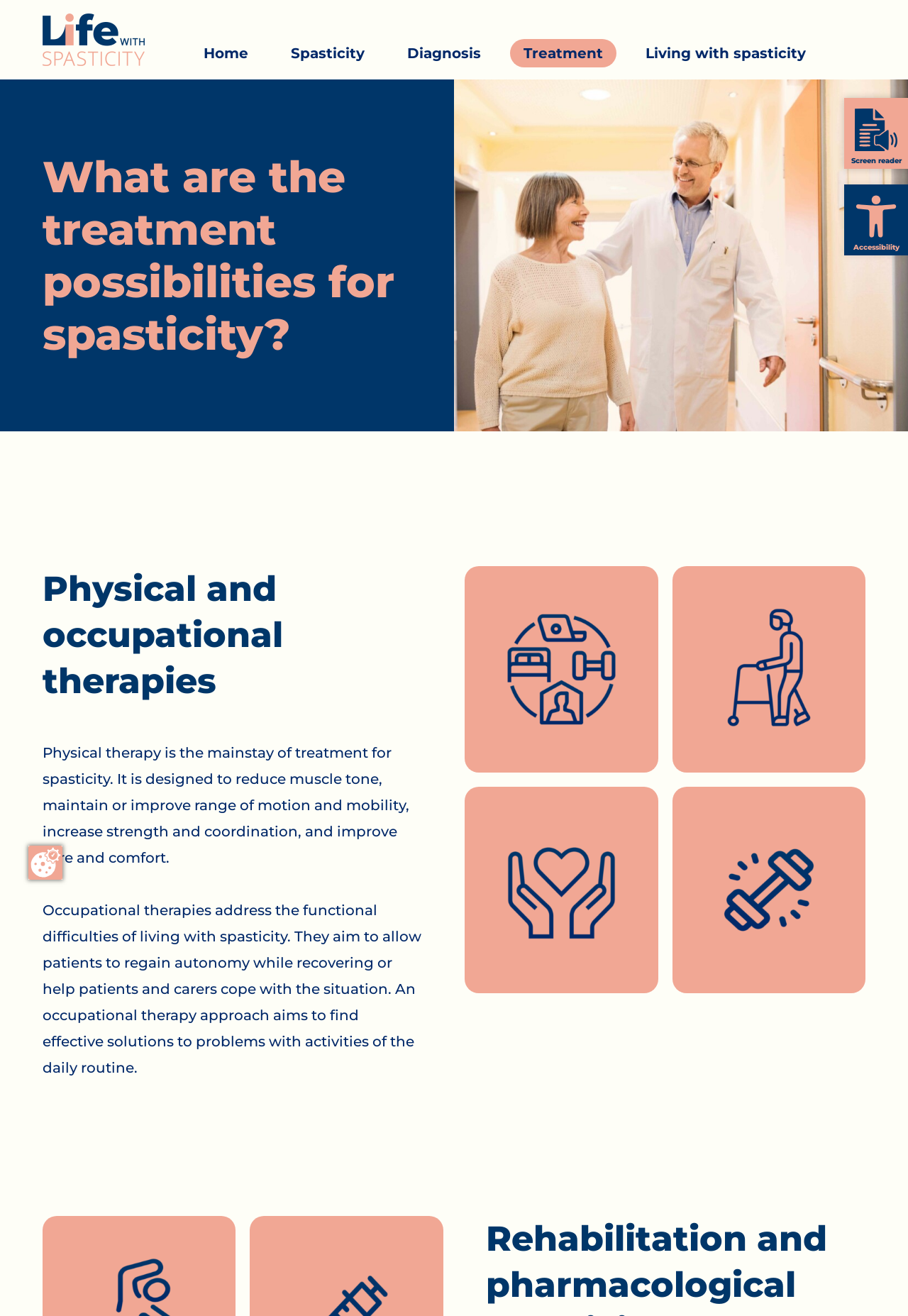Generate a comprehensive description of the contents of the webpage.

The webpage is about spasticity treatments, with a focus on the various possibilities available. At the top right corner, there are two buttons: "Screen reader" and "Accessibility Accessibility Tools", each accompanied by an image. On the top left, there is a logo "Life with Spasticity" with an image, and a navigation menu with links to "Home", "Spasticity", "Diagnosis", "Treatment", and "Living with spasticity".

The main content of the page is divided into sections. The first section has a heading "What are the treatment possibilities for spasticity?" and features an image of a doctor talking to a patient. Below this, there is a section on "Physical and occupational therapies", which includes two paragraphs of text describing the goals and benefits of physical therapy and occupational therapies. This section is accompanied by four images, each representing a different aspect of therapy: function, mobility, care, and strength.

At the bottom of the page, there is a small section with a link to "Change consent". Overall, the page has a simple and organized layout, with clear headings and concise text, making it easy to navigate and understand the different treatment options for spasticity.